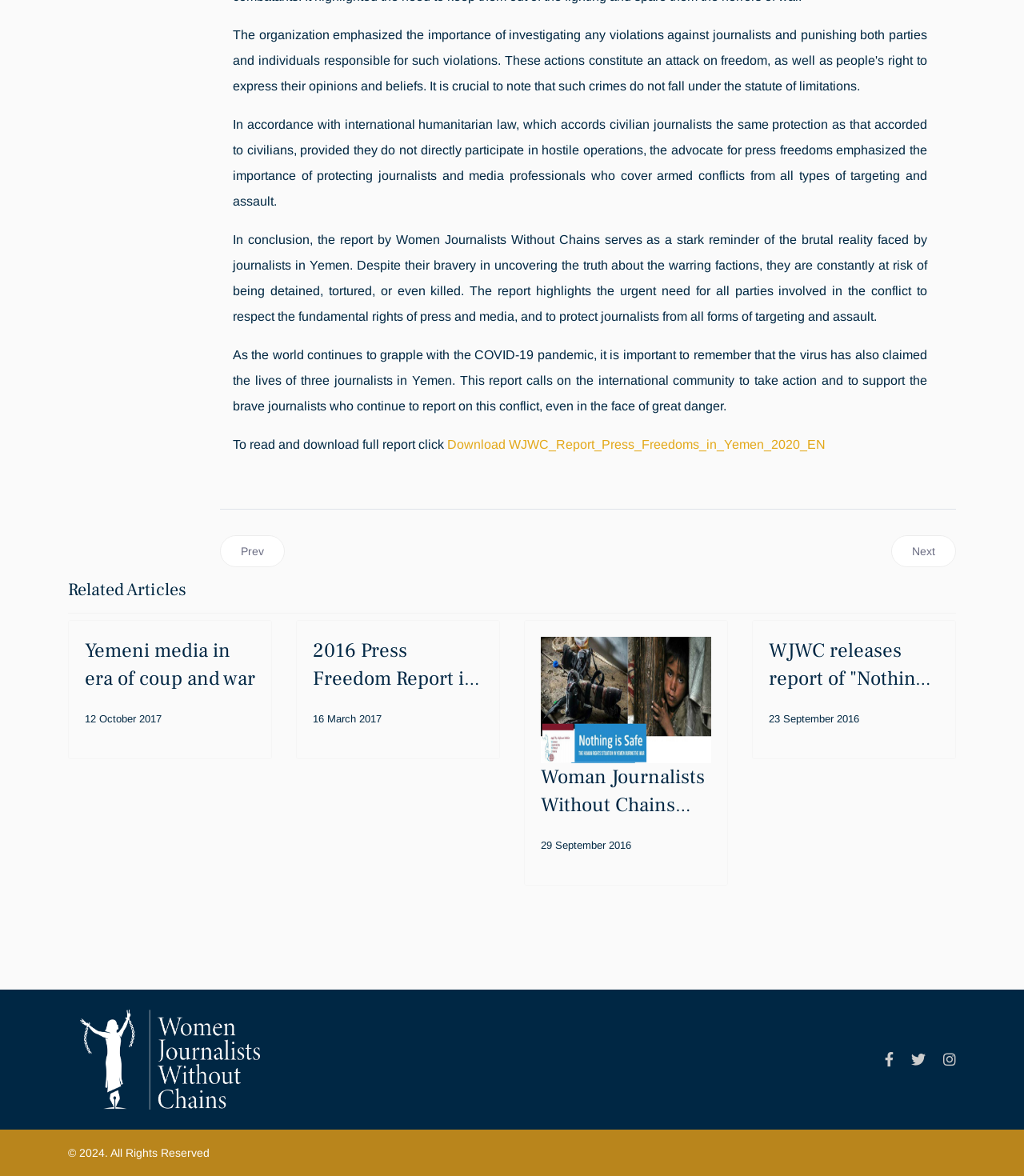How many journalists have died due to COVID-19 in Yemen?
Based on the visual information, provide a detailed and comprehensive answer.

The webpage states that 'the virus has also claimed the lives of three journalists in Yemen', indicating that three journalists have died due to COVID-19 in Yemen.